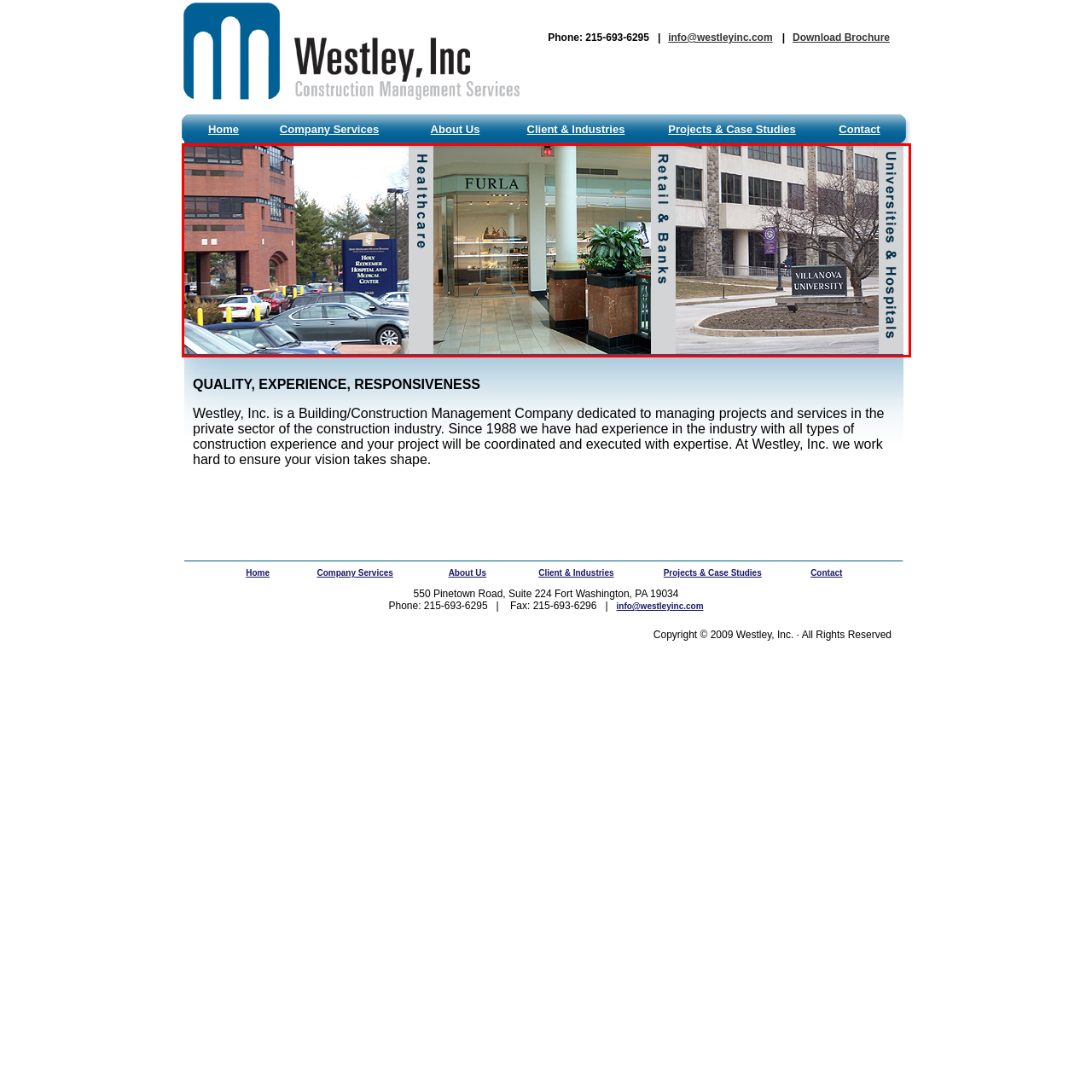Notice the image within the red frame, What type of store is Furla?
 Your response should be a single word or phrase.

High-end retail store